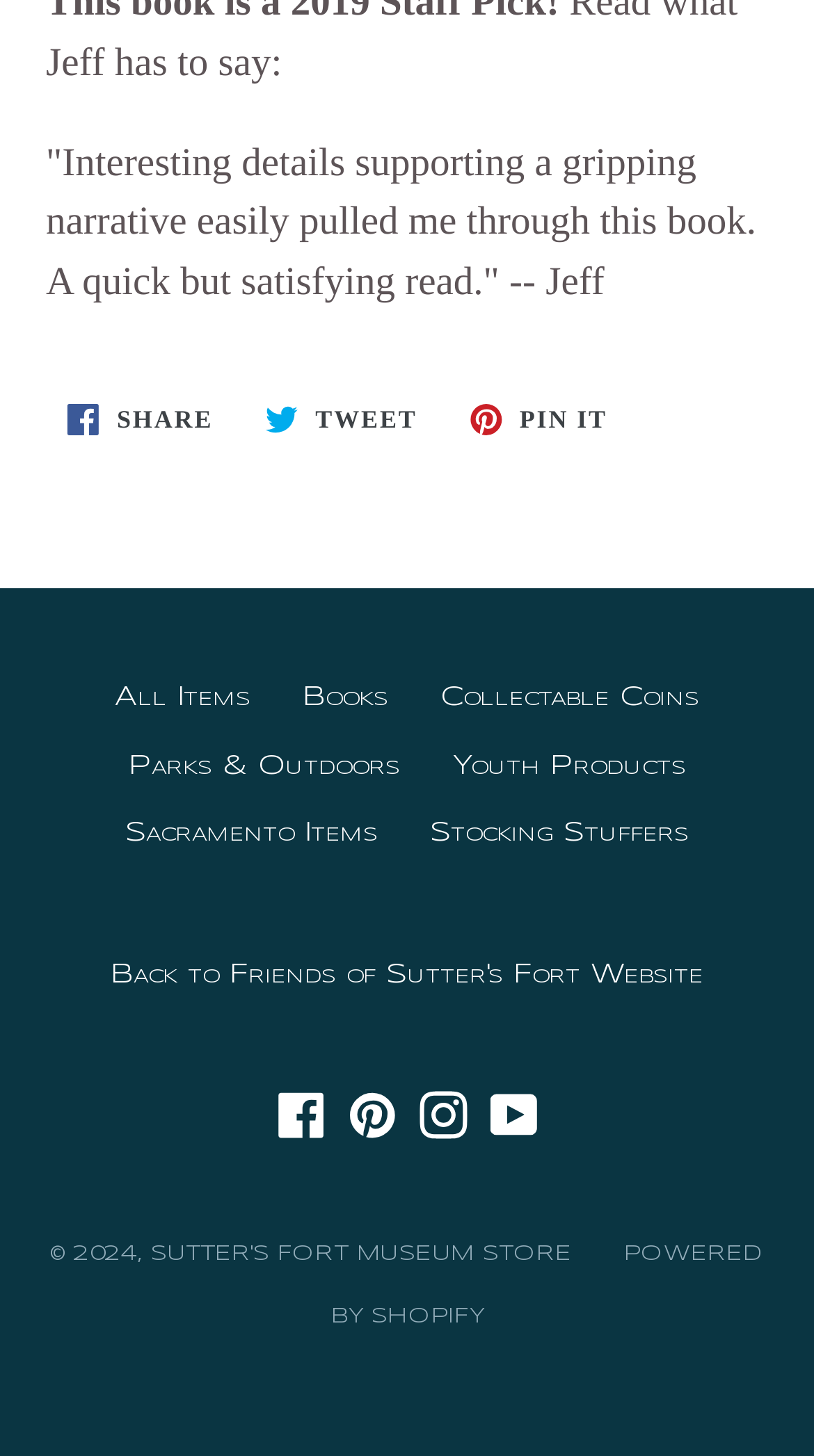Determine the bounding box for the described HTML element: "Share Share on Facebook". Ensure the coordinates are four float numbers between 0 and 1 in the format [left, top, right, bottom].

[0.056, 0.265, 0.288, 0.311]